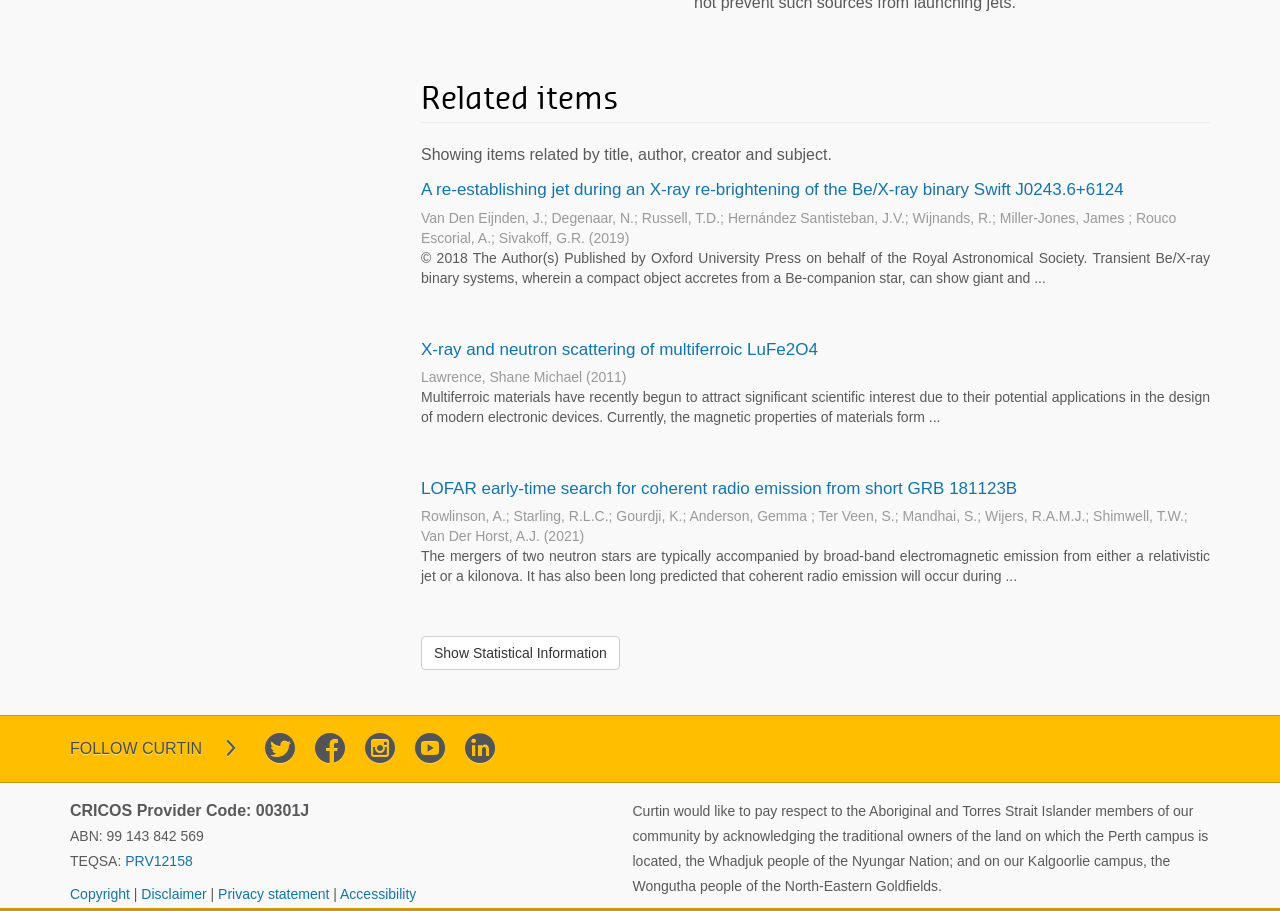Pinpoint the bounding box coordinates of the area that should be clicked to complete the following instruction: "Show statistical information". The coordinates must be given as four float numbers between 0 and 1, i.e., [left, top, right, bottom].

[0.329, 0.698, 0.484, 0.736]